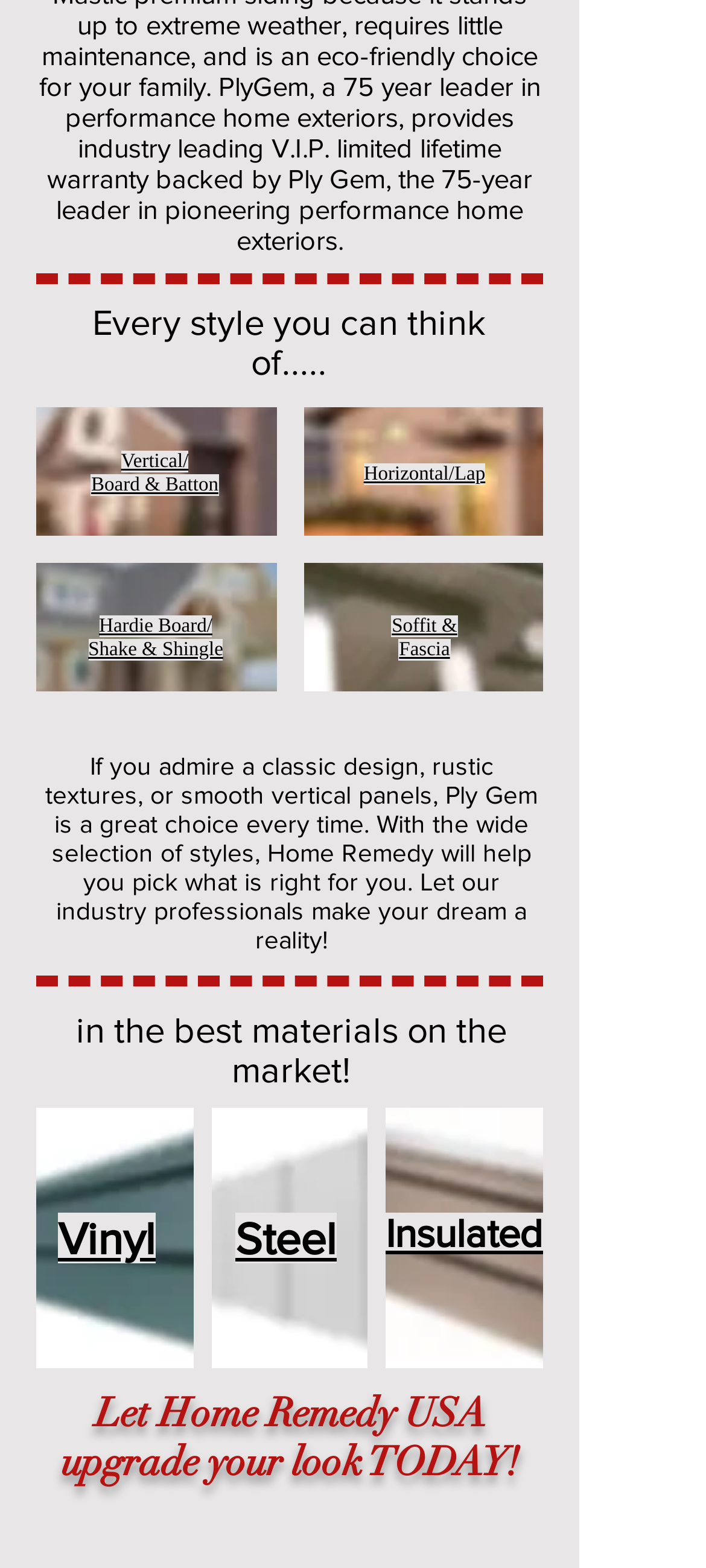Could you locate the bounding box coordinates for the section that should be clicked to accomplish this task: "Click on the blog link".

None